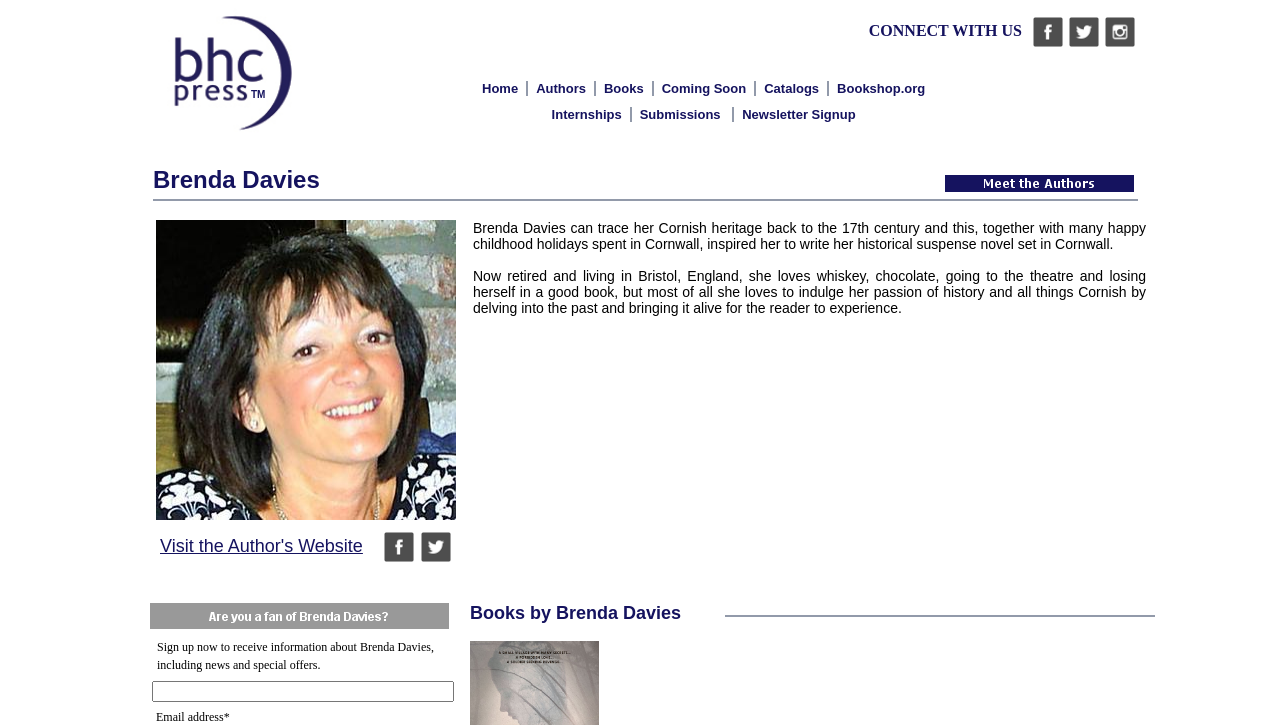What is the theme of the author's historical suspense novel?
Please look at the screenshot and answer using one word or phrase.

Cornwall